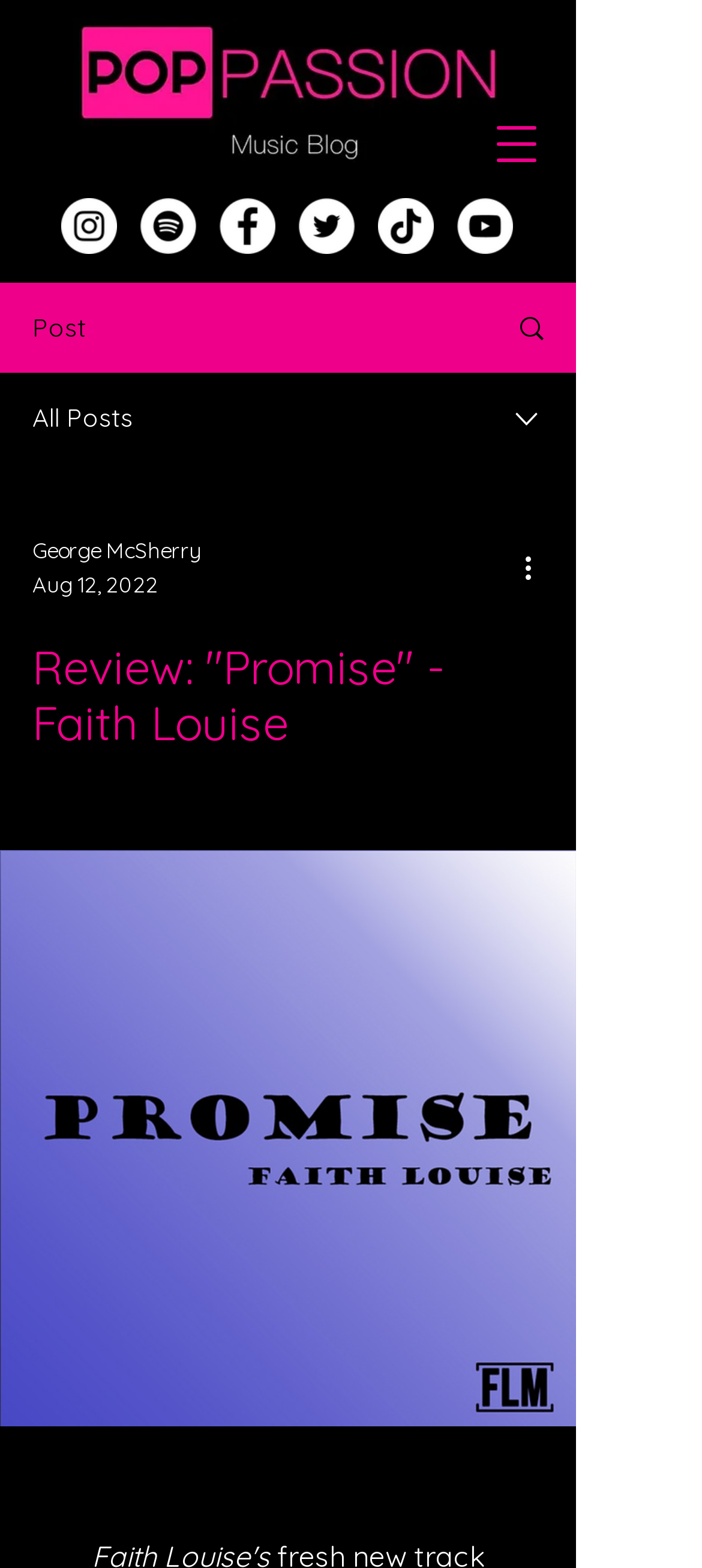Provide a one-word or short-phrase response to the question:
What is the date of the review?

Aug 12, 2022